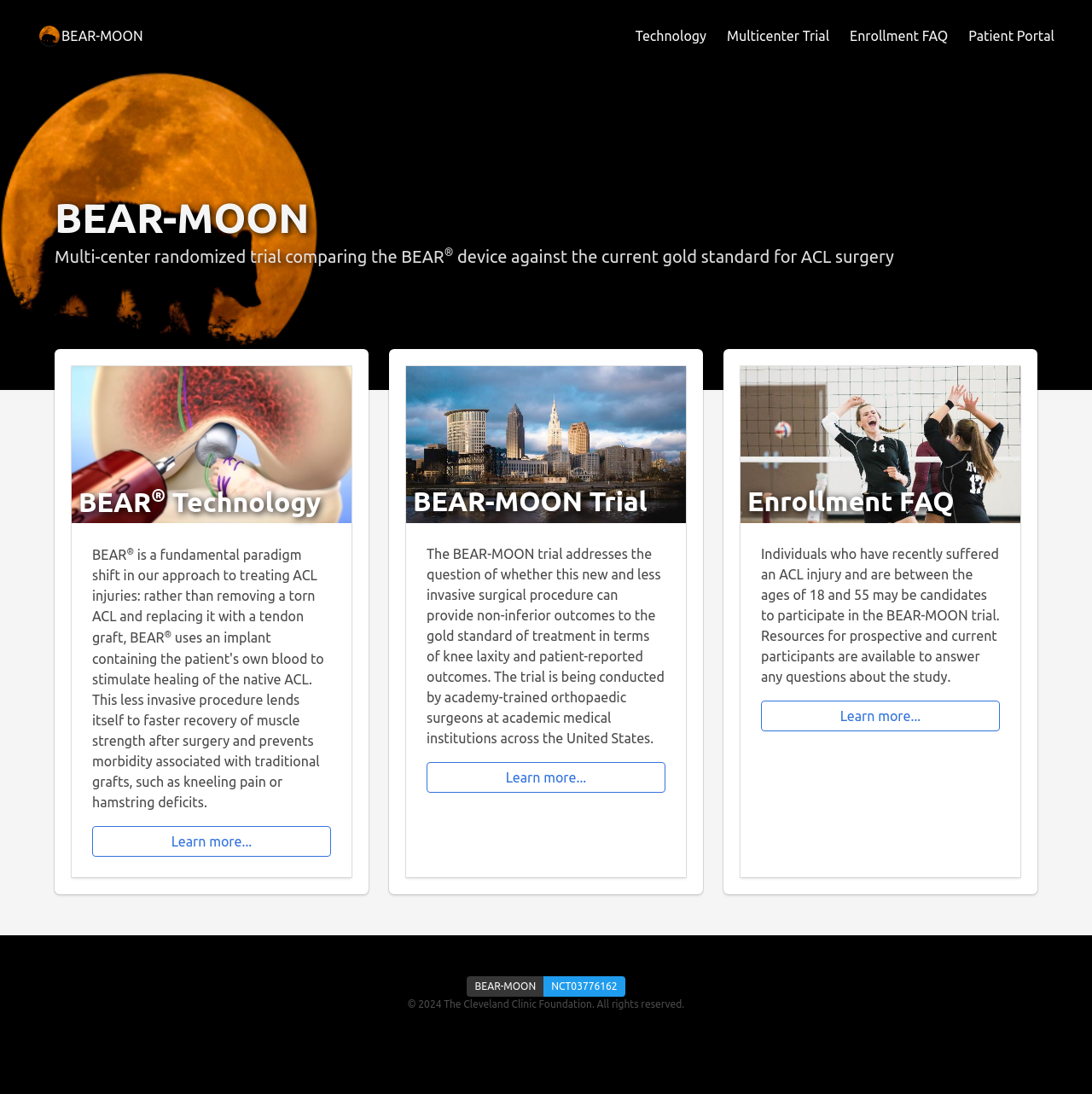Please identify the bounding box coordinates for the region that you need to click to follow this instruction: "Learn more about BEAR Technology".

[0.066, 0.334, 0.322, 0.478]